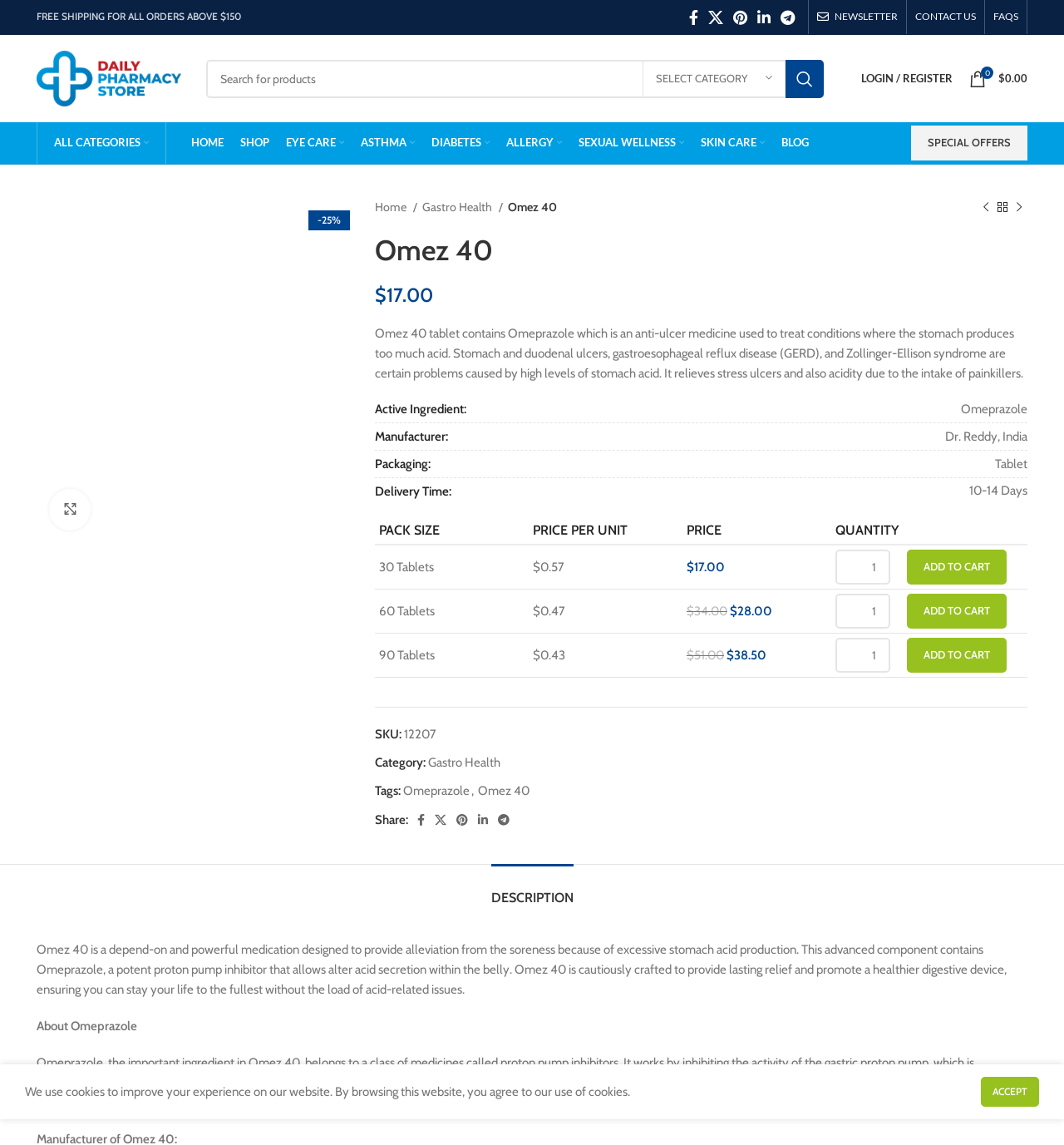Locate the bounding box coordinates of the UI element described by: "Gastro Health". The bounding box coordinates should consist of four float numbers between 0 and 1, i.e., [left, top, right, bottom].

[0.403, 0.66, 0.471, 0.673]